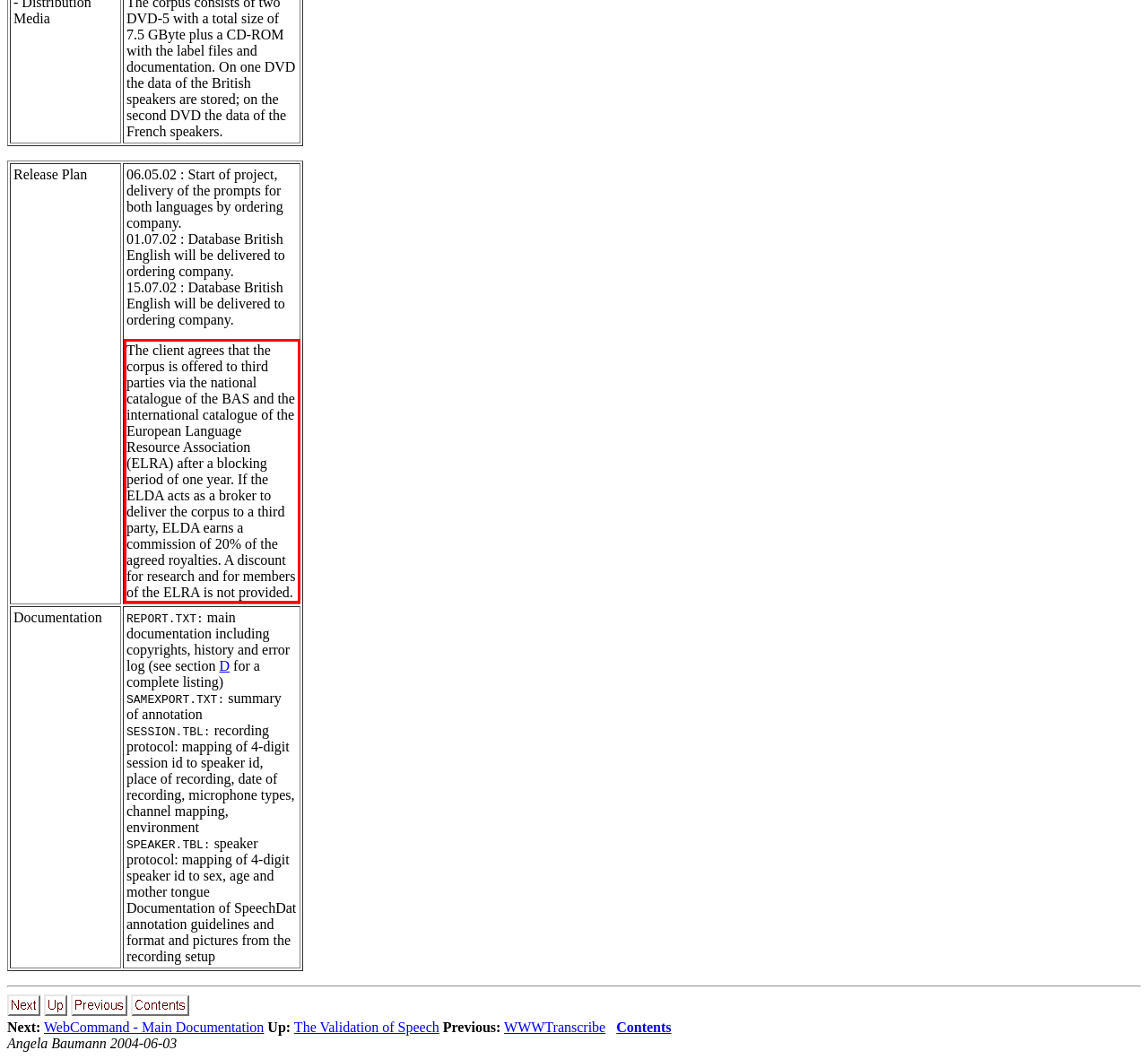Analyze the screenshot of a webpage where a red rectangle is bounding a UI element. Extract and generate the text content within this red bounding box.

The client agrees that the corpus is offered to third parties via the national catalogue of the BAS and the international catalogue of the European Language Resource Association (ELRA) after a blocking period of one year. If the ELDA acts as a broker to deliver the corpus to a third party, ELDA earns a commission of 20% of the agreed royalties. A discount for research and for members of the ELRA is not provided.